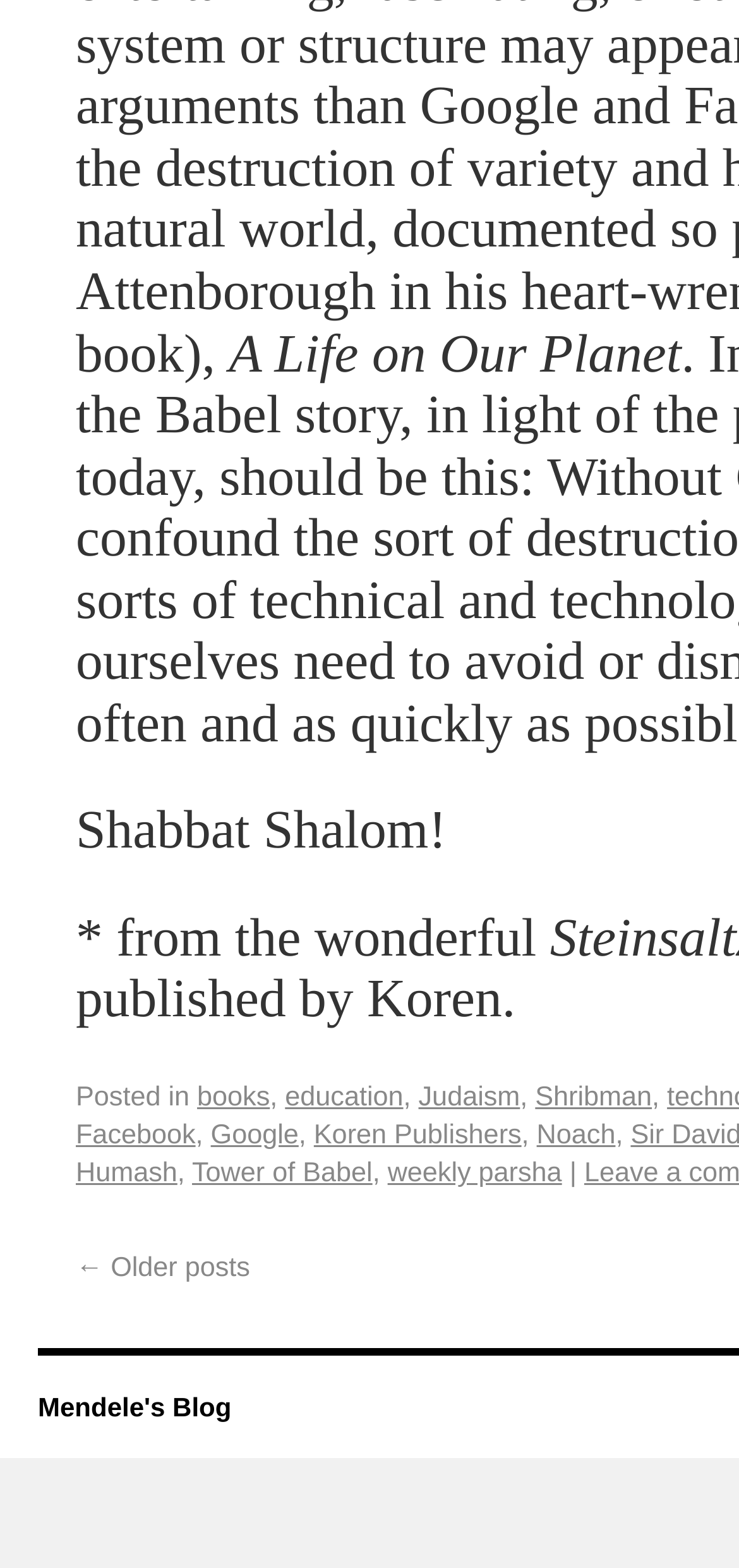Identify the bounding box for the element characterized by the following description: "Show search form".

None